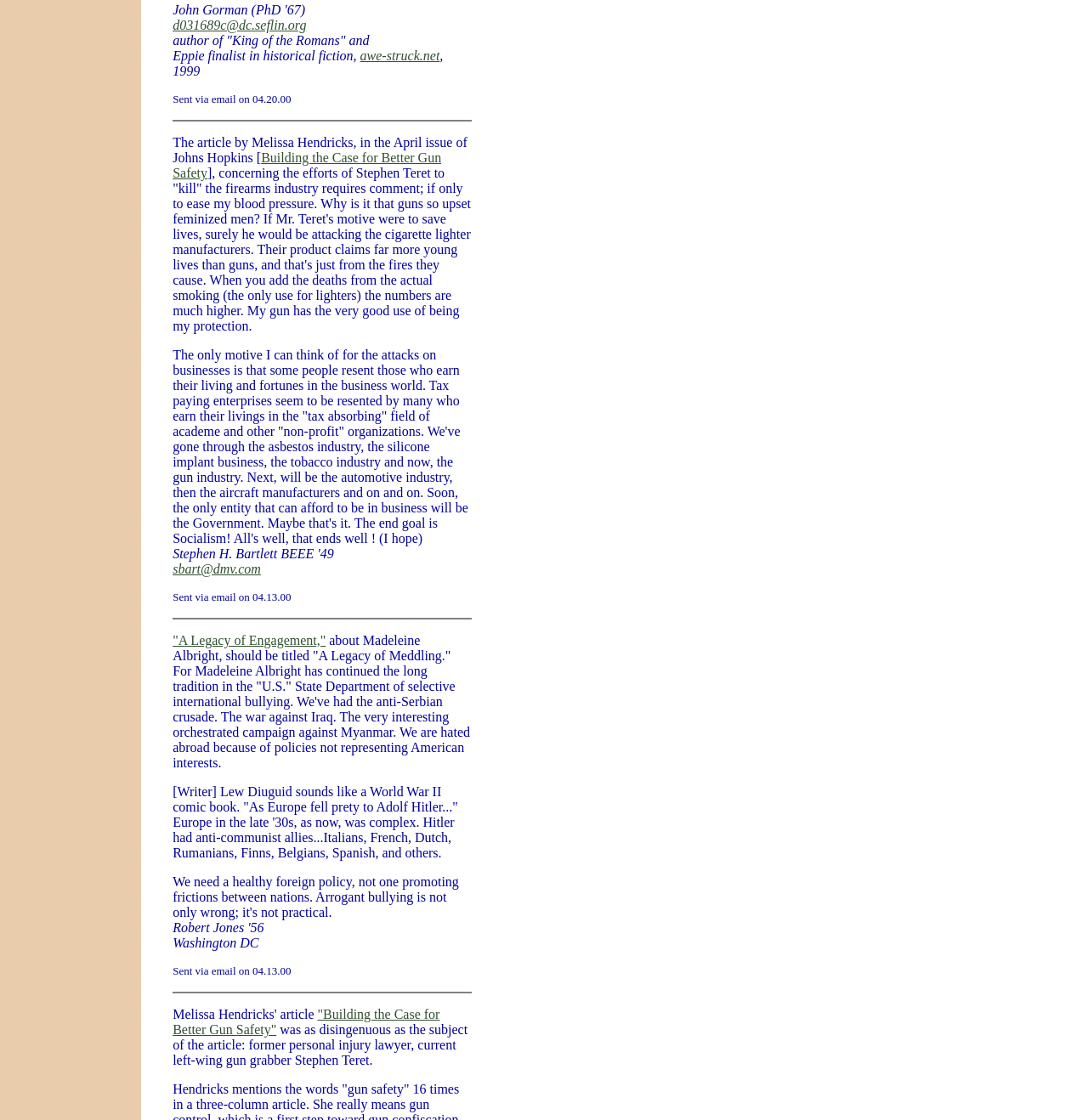Please provide a brief answer to the question using only one word or phrase: 
What is the topic of the article by Melissa Hendricks?

Gun safety